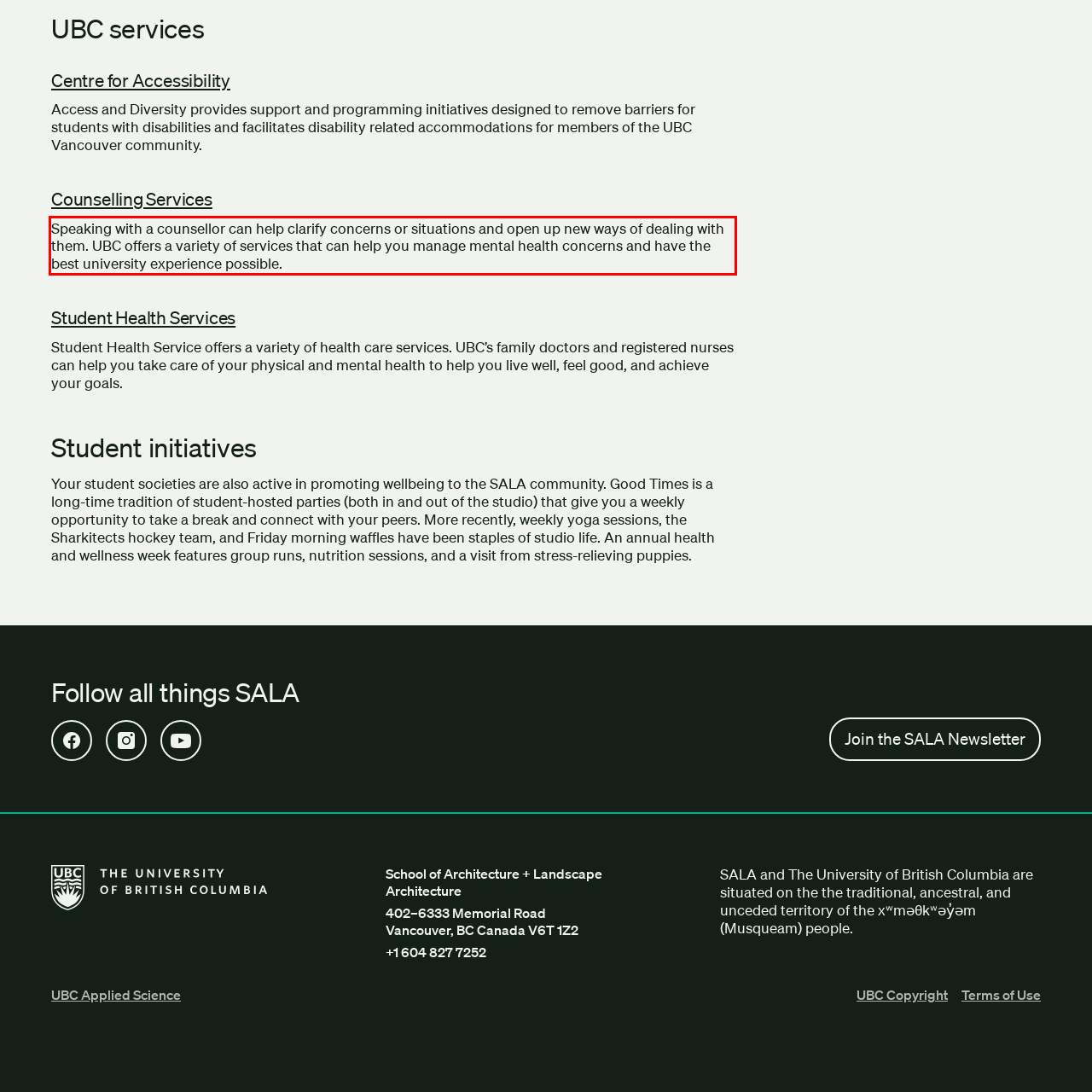Please perform OCR on the text content within the red bounding box that is highlighted in the provided webpage screenshot.

Speaking with a counsellor can help clarify concerns or situations and open up new ways of dealing with them. UBC offers a variety of services that can help you manage mental health concerns and have the best university experience possible.